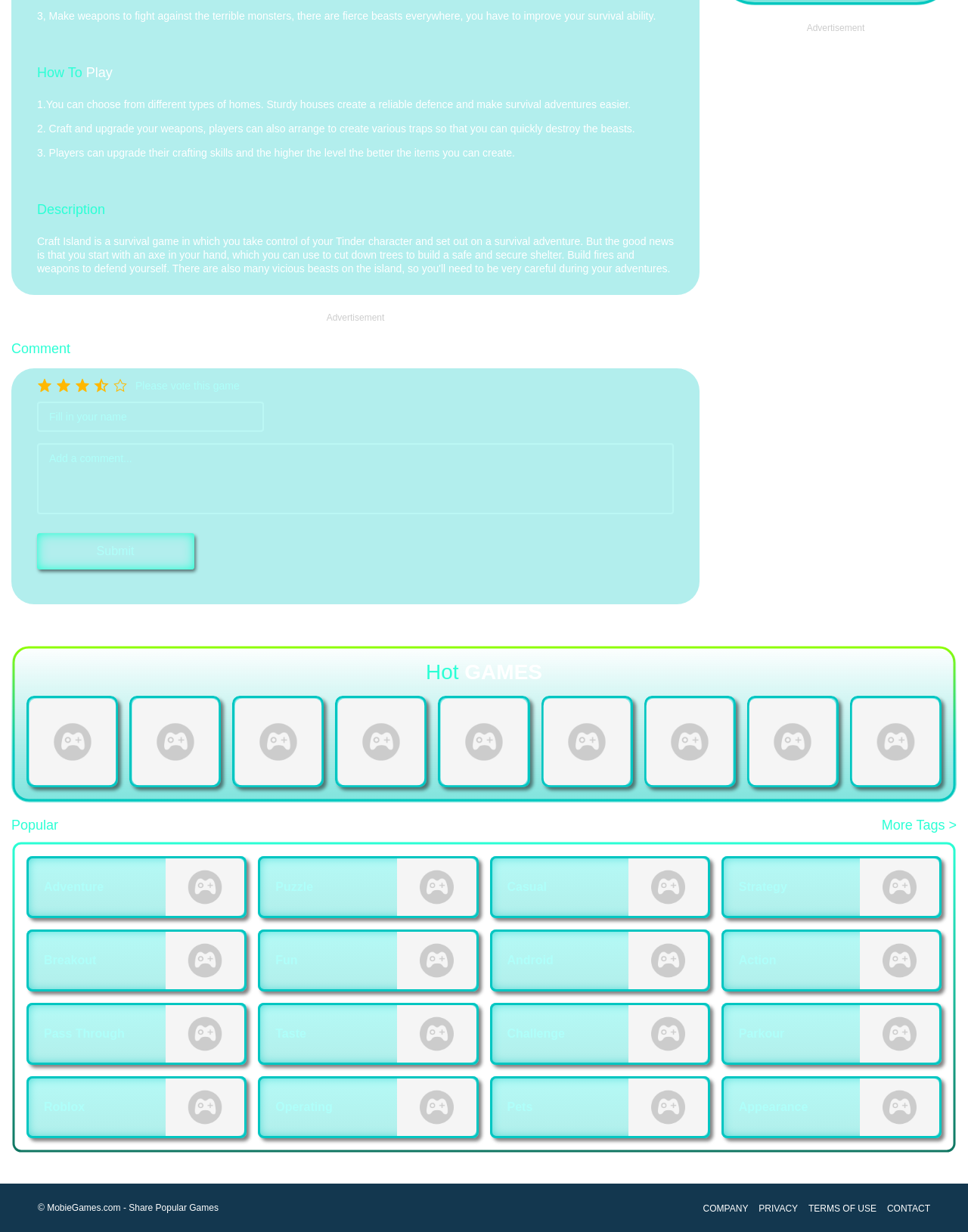Please determine the bounding box coordinates of the area that needs to be clicked to complete this task: 'Submit a comment'. The coordinates must be four float numbers between 0 and 1, formatted as [left, top, right, bottom].

[0.038, 0.433, 0.201, 0.462]